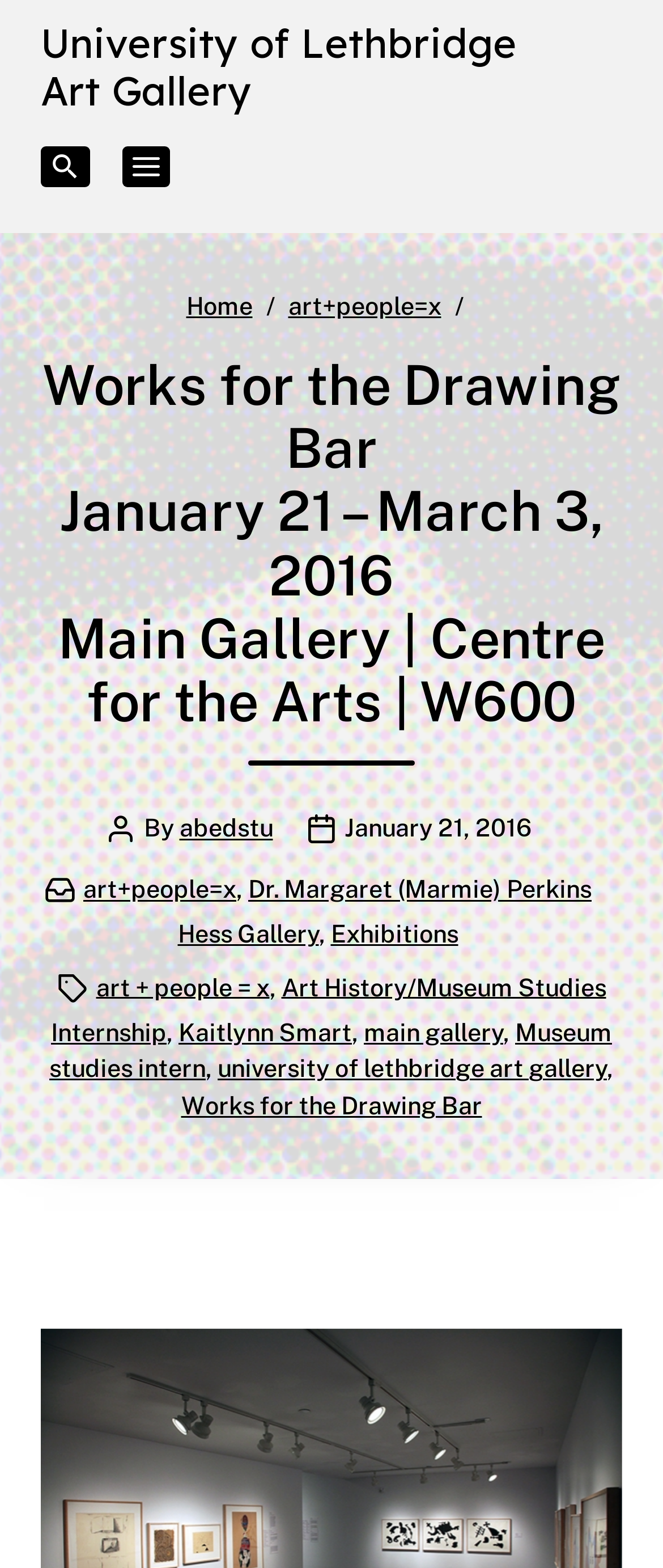Identify the bounding box coordinates for the UI element described by the following text: "Museum studies intern". Provide the coordinates as four float numbers between 0 and 1, in the format [left, top, right, bottom].

[0.074, 0.649, 0.923, 0.69]